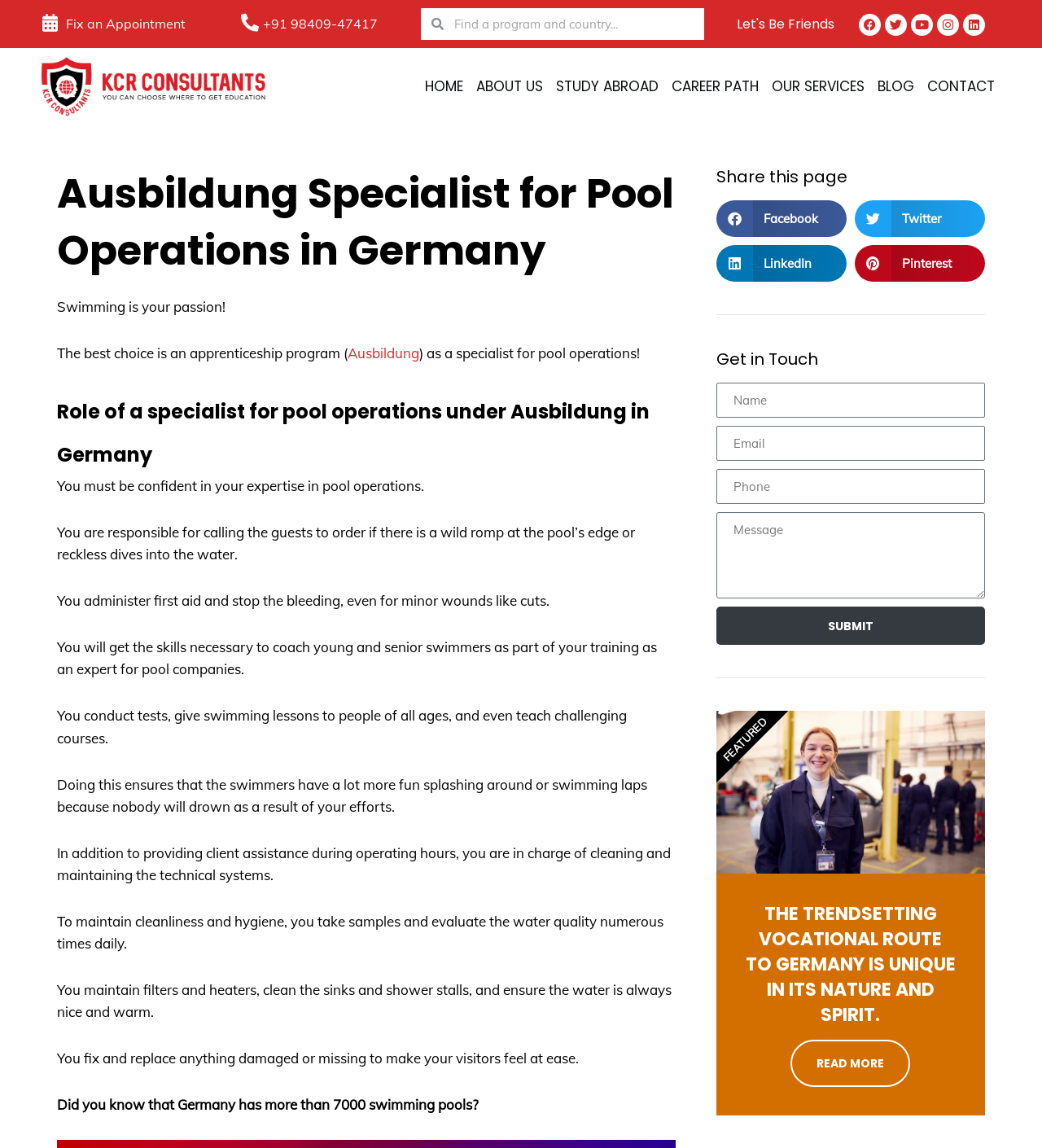Find the headline of the webpage and generate its text content.

Ausbildung Specialist for Pool Operations in Germany